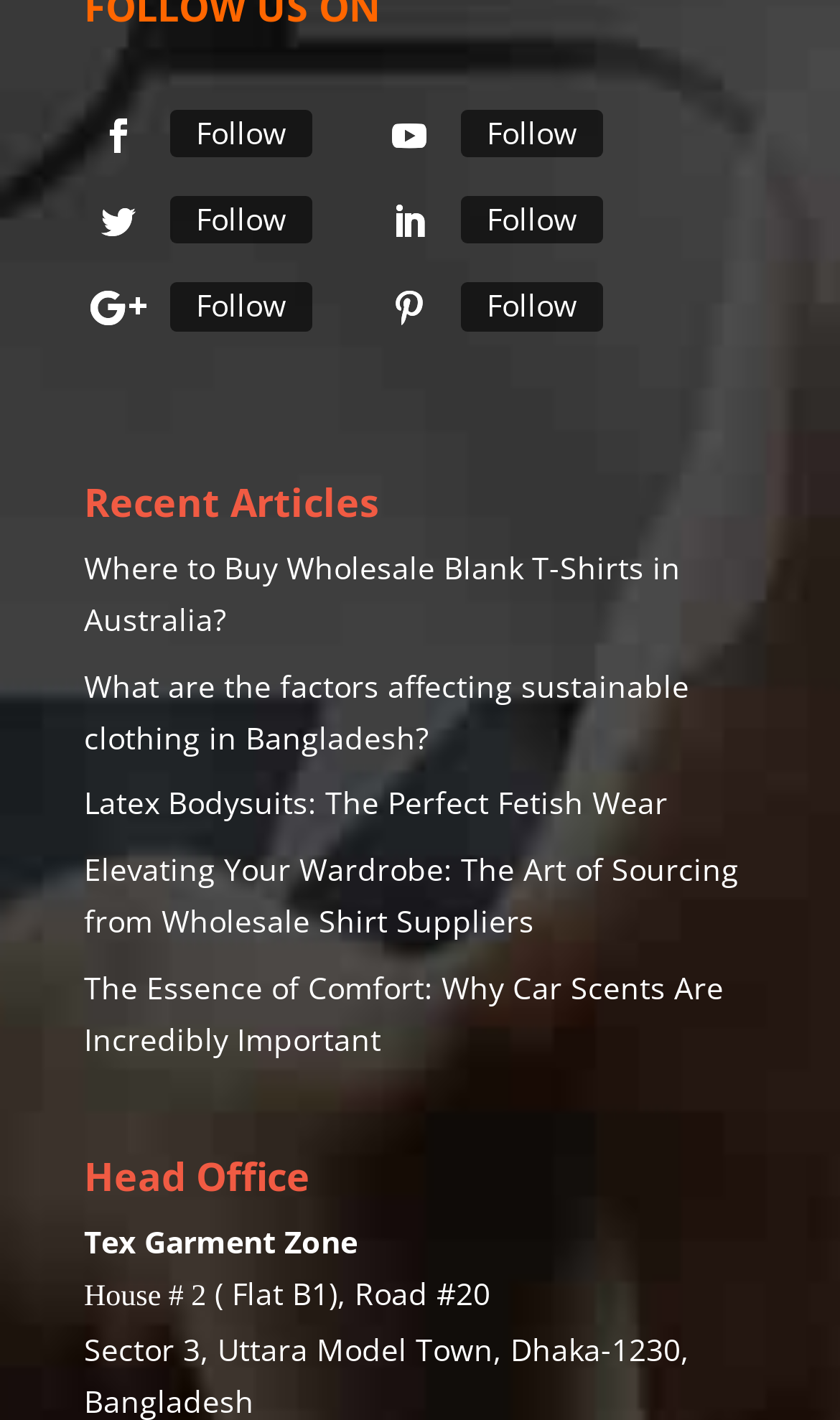Please study the image and answer the question comprehensively:
What is the theme of the articles listed?

I analyzed the titles of the articles listed under 'Recent Articles' and found that they are all related to fashion and clothing, such as wholesale blank t-shirts, sustainable clothing, latex bodysuits, and wholesale shirt suppliers. Therefore, the theme of the articles is fashion and clothing.